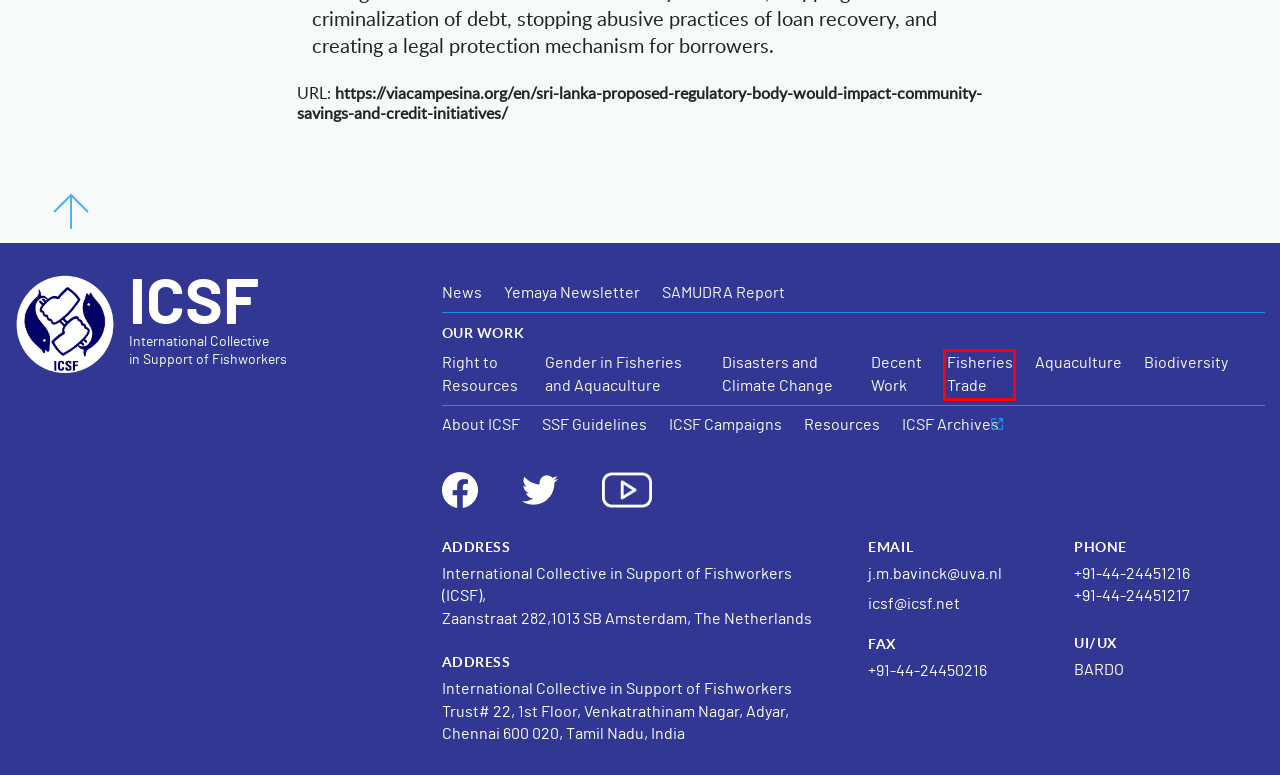You have a screenshot of a webpage with a red bounding box around an element. Choose the best matching webpage description that would appear after clicking the highlighted element. Here are the candidates:
A. Sri Lanka: Proposed regulatory body would impact community savings and credit initiatives
B. SAMUDRA Report – ICSF
C. Fisheries Trade – ICSF
D. Right to Resources – ICSF
E. Bardo: Leading UI/UX Design Studio, Bangalore
F. Aquaculture – ICSF
G. Disasters and Climate Change – ICSF
H. Resources – ICSF

C